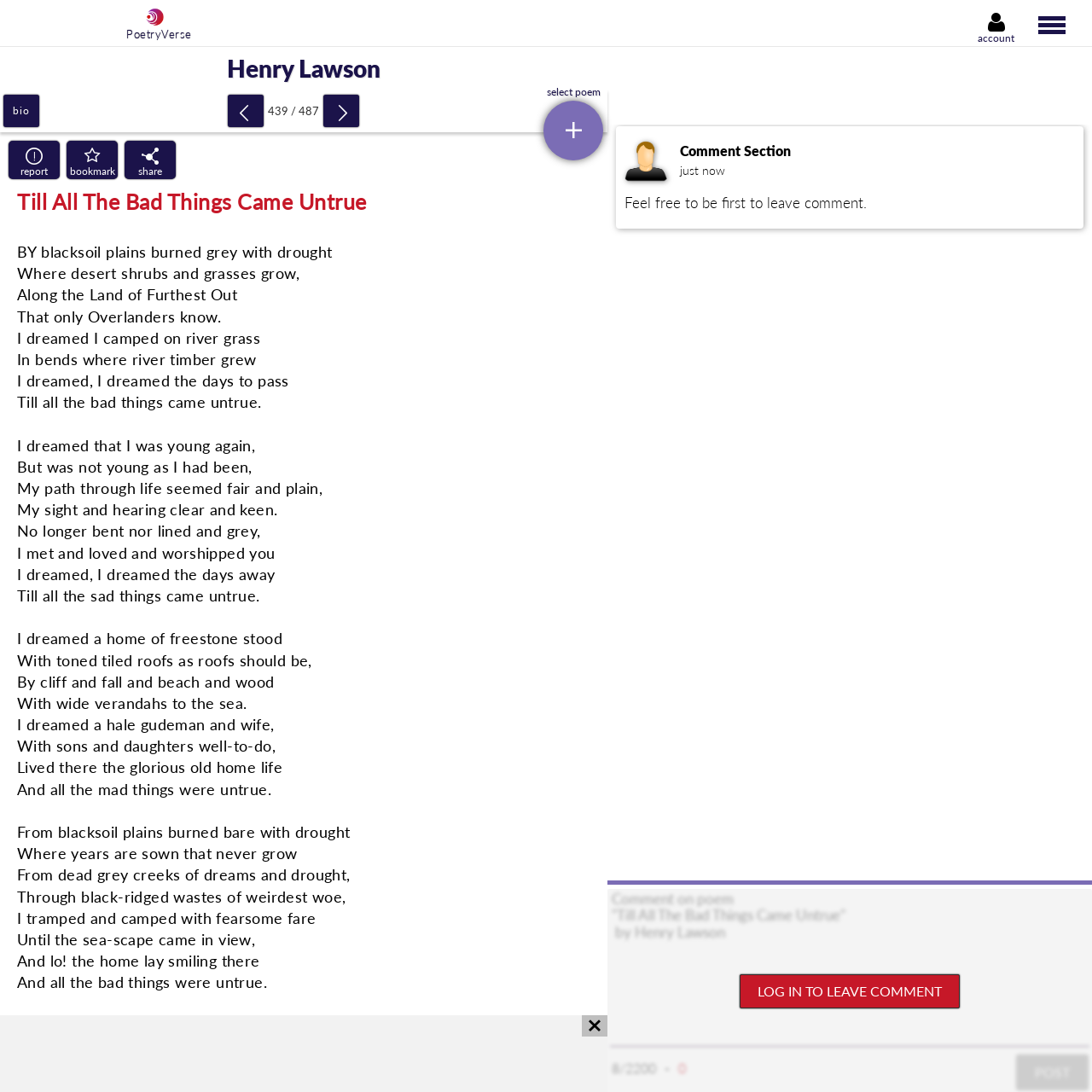Can you identify the bounding box coordinates of the clickable region needed to carry out this instruction: 'Click the LOG IN button'? The coordinates should be four float numbers within the range of 0 to 1, stated as [left, top, right, bottom].

[0.0, 0.197, 0.254, 0.248]